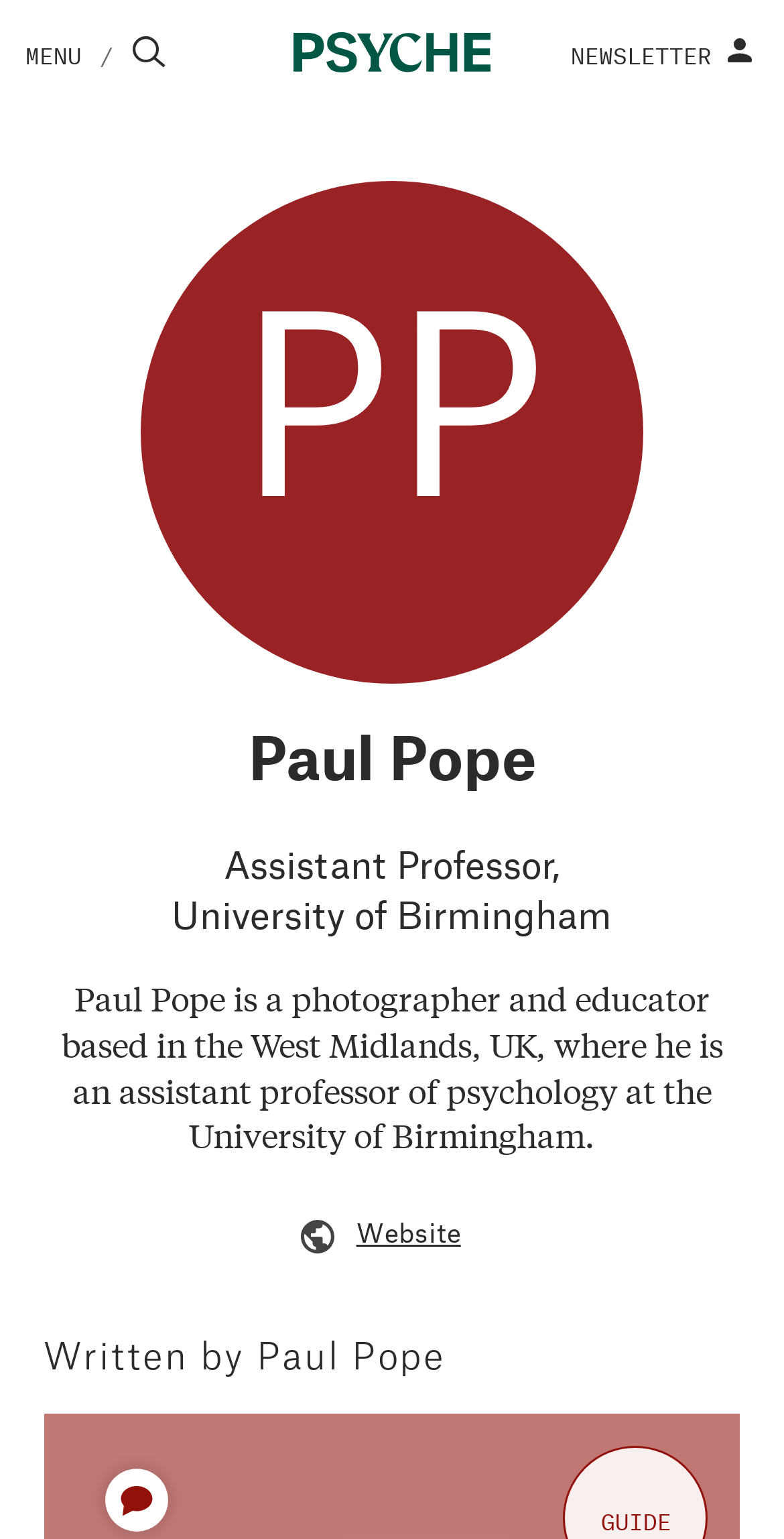Determine the bounding box coordinates of the clickable region to follow the instruction: "sign in".

[0.908, 0.017, 0.968, 0.05]